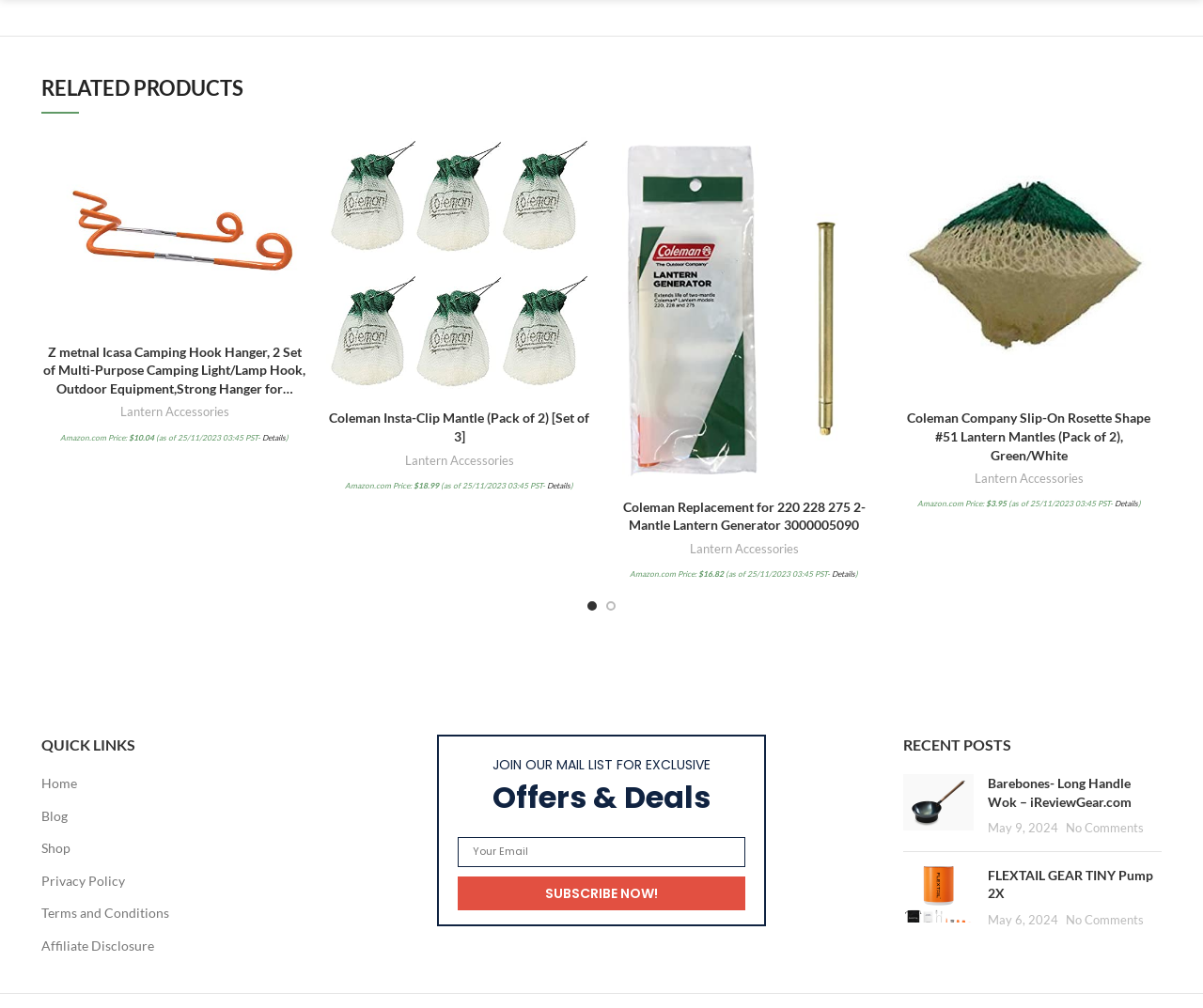Please identify the bounding box coordinates of the element's region that I should click in order to complete the following instruction: "View product details". The bounding box coordinates consist of four float numbers between 0 and 1, i.e., [left, top, right, bottom].

[0.218, 0.429, 0.238, 0.439]